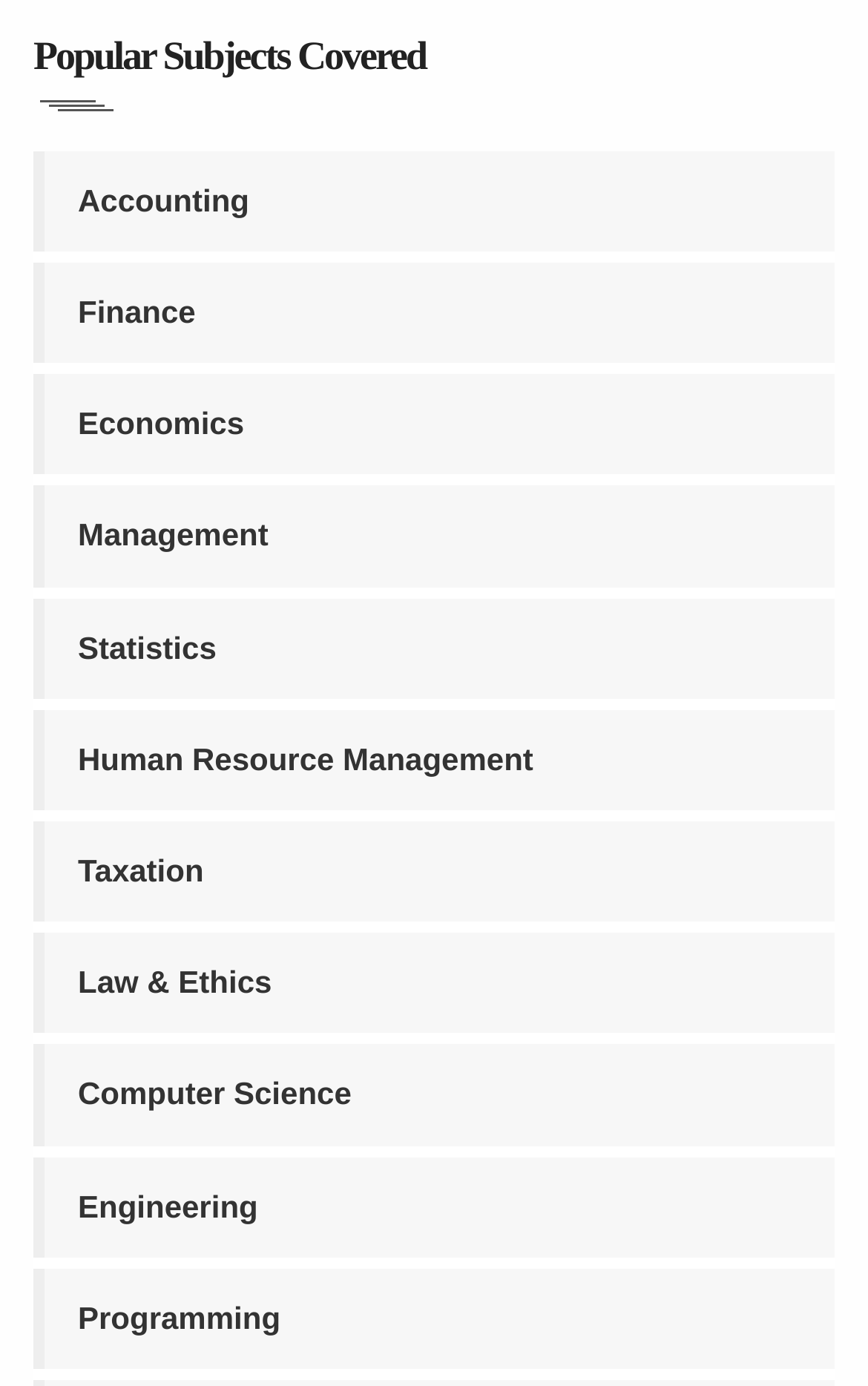Provide the bounding box coordinates of the UI element this sentence describes: "Finance".

[0.038, 0.19, 0.962, 0.262]